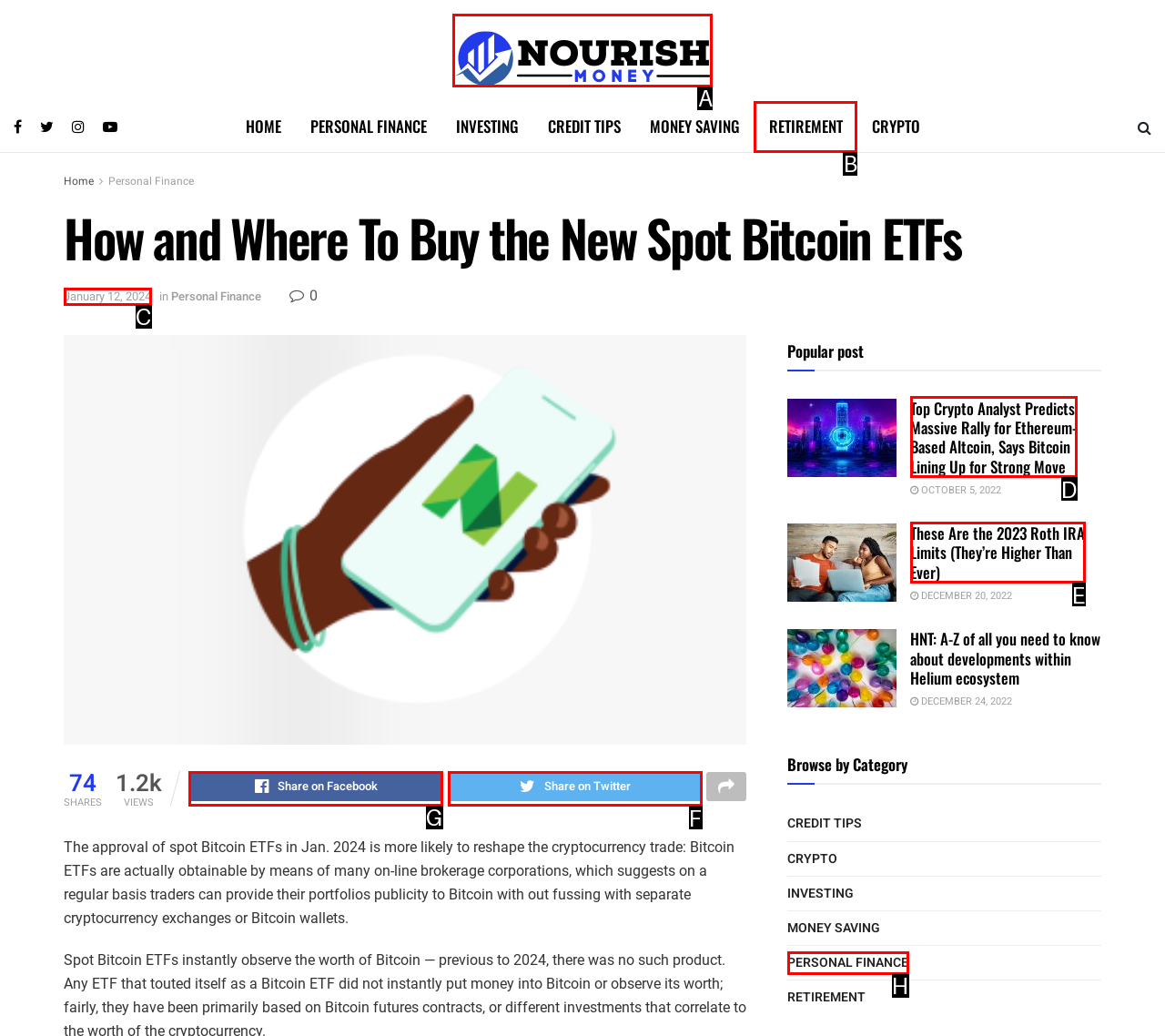Which choice should you pick to execute the task: Search for something
Respond with the letter associated with the correct option only.

None